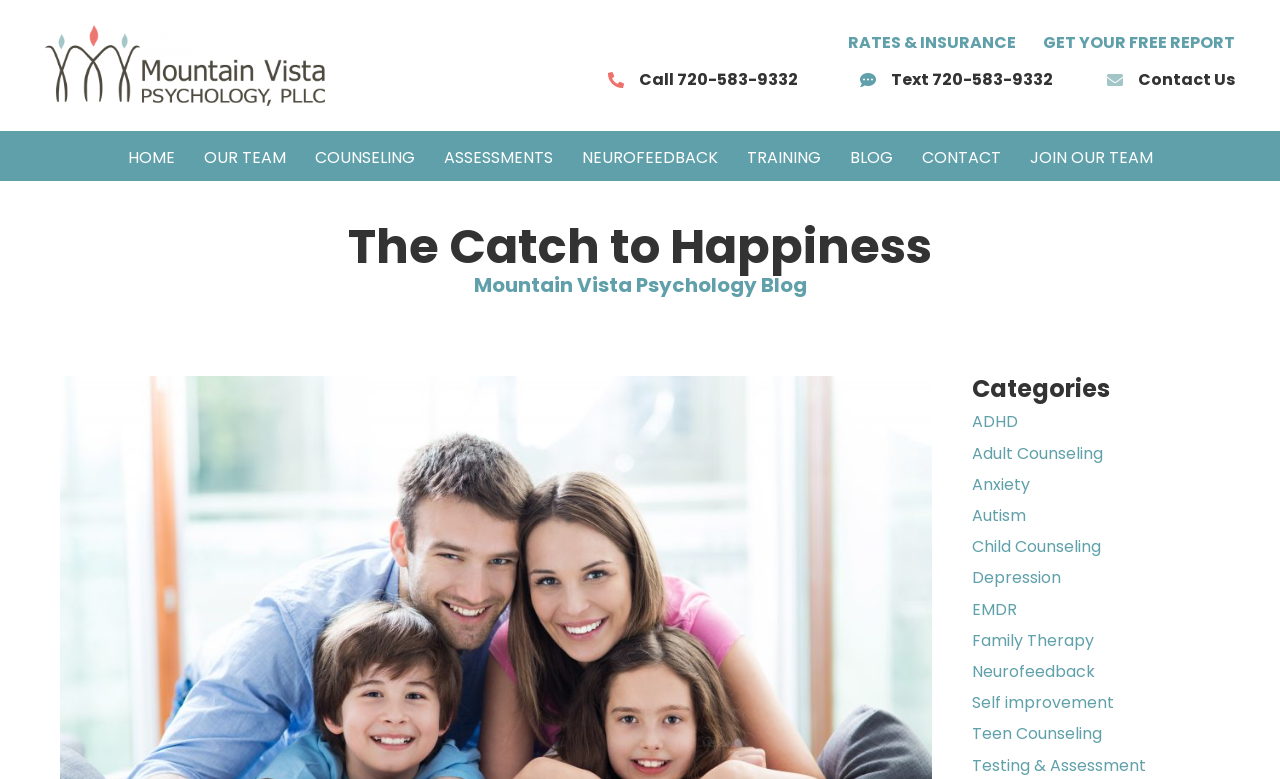Determine the bounding box coordinates of the clickable region to execute the instruction: "Call 720-583-9332". The coordinates should be four float numbers between 0 and 1, denoted as [left, top, right, bottom].

[0.499, 0.087, 0.624, 0.117]